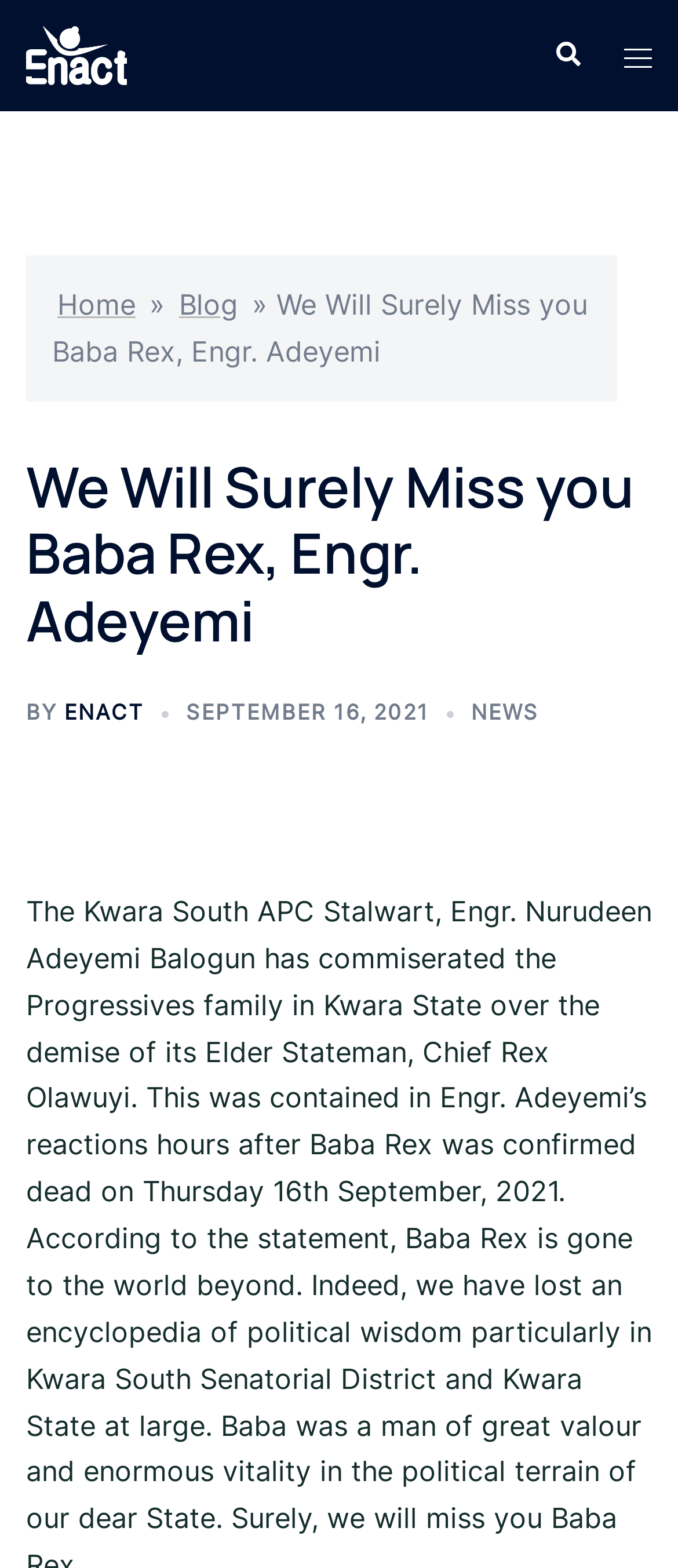Please determine the bounding box coordinates of the section I need to click to accomplish this instruction: "read the blog".

[0.264, 0.183, 0.351, 0.205]